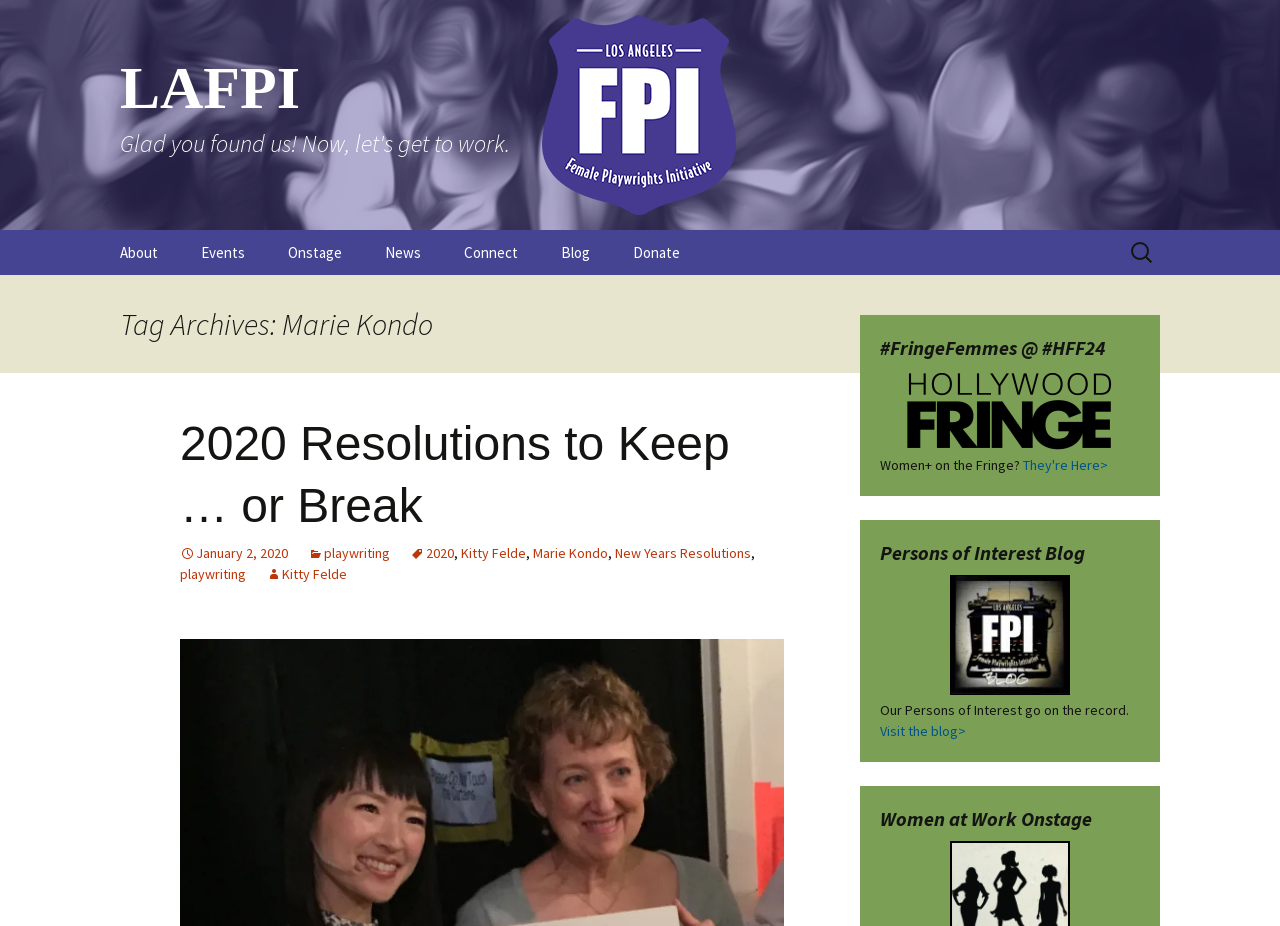Generate a thorough caption that explains the contents of the webpage.

The webpage is about Marie Kondo and the Los Angeles Female Playwrights Initiative (LAFPI). At the top, there is a heading "LAFPI" and a subheading "Glad you found us! Now, let's get to work." Below this, there is a navigation menu with links to various sections, including "About", "Events", "Onstage", "News", "Connect", "Blog", and "Donate". 

To the right of the navigation menu, there is a search bar with a label "Search for:". 

The main content of the page is divided into three sections. The first section has a heading "Tag Archives: Marie Kondo" and features a blog post titled "2020 Resolutions to Keep … or Break". The post has a date "January 2, 2020" and is categorized under "playwriting", "2020", "Kitty Felde", "Marie Kondo", and "New Years Resolutions". 

The second section has a heading "#FringeFemmes @ #HFF24" and features an image with a link to "OFFICIAL-HFF-BLK-e1707418421514". Below the image, there is a text "Women+ on the Fringe?" and a link to "They're Here>". 

The third section has a heading "Persons of Interest Blog" and features an image with a link to the blog. Below the image, there is a text "Our Persons of Interest go on the record." and a link to "Visit the blog>". 

Finally, there is a section with a heading "Women at Work Onstage" at the bottom of the page.